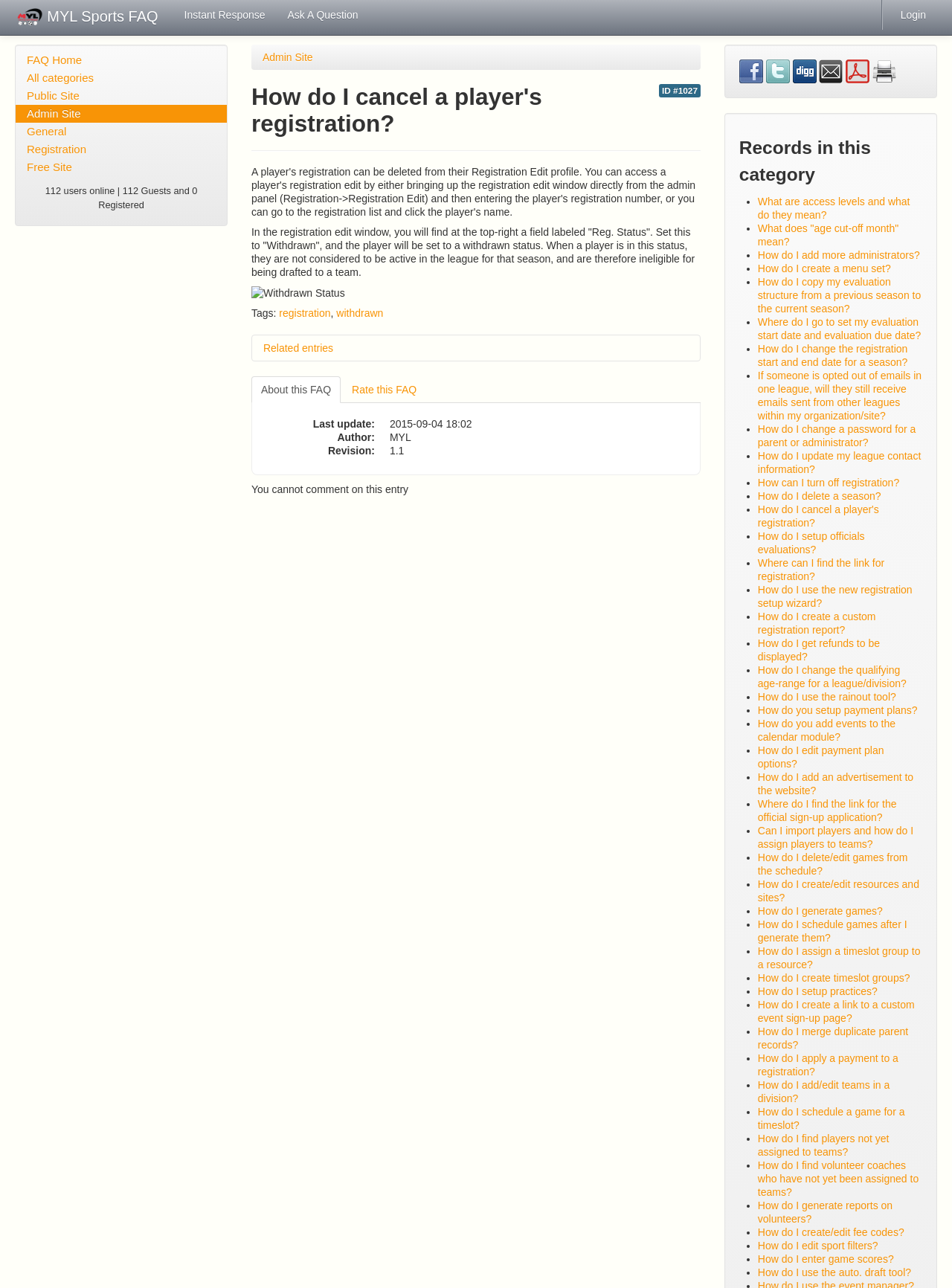Ascertain the bounding box coordinates for the UI element detailed here: "Rate this FAQ". The coordinates should be provided as [left, top, right, bottom] with each value being a float between 0 and 1.

[0.359, 0.292, 0.448, 0.313]